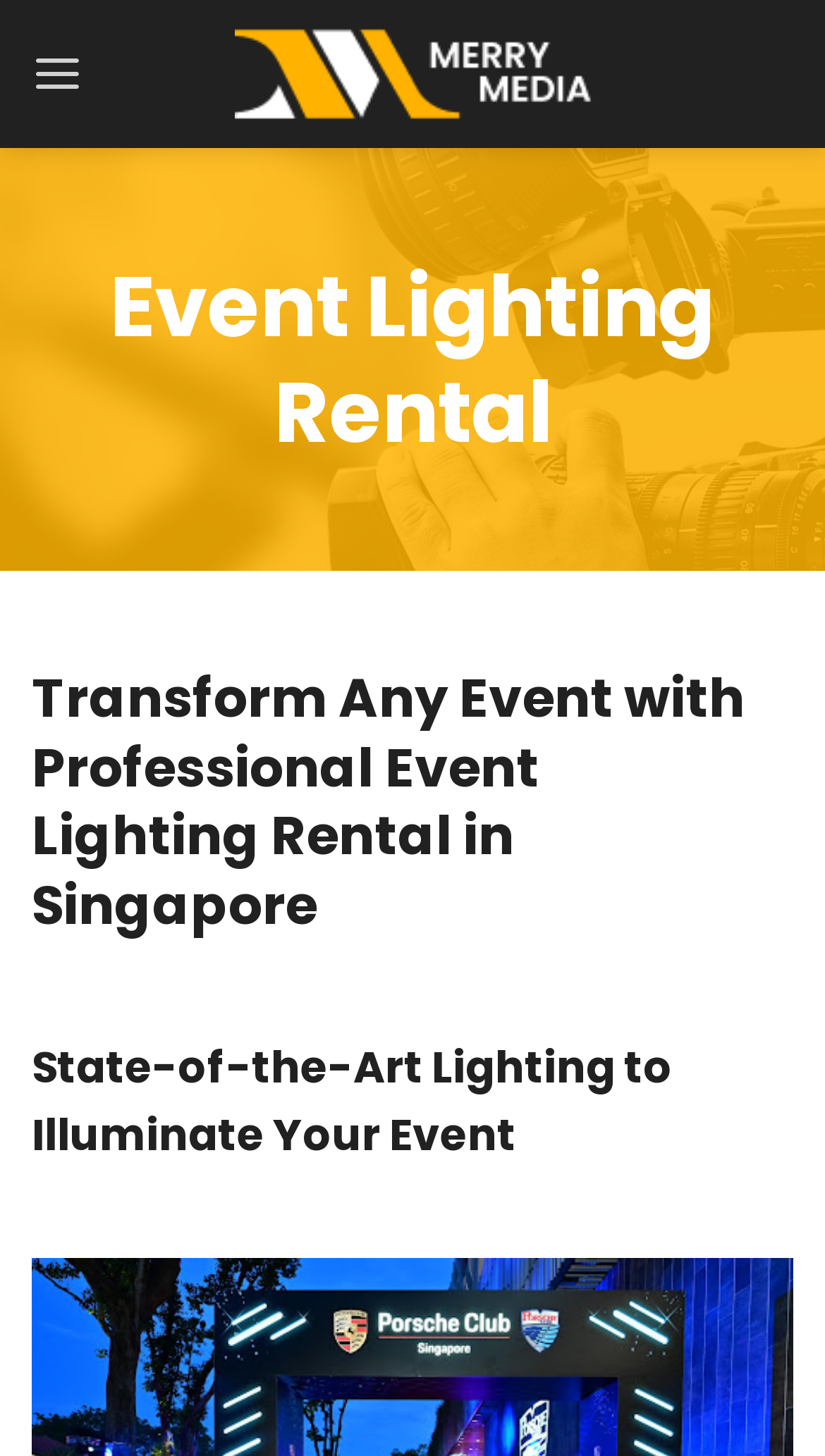Explain the webpage in detail.

The webpage is about Merry Media, a company offering professional event lighting rental services in Singapore. At the top left of the page, there is a logo of Merry Media, which is an image accompanied by a link to the company's main page. Next to the logo, there is a link to the menu, which is not expanded by default.

Below the logo and menu link, there are three headings that describe the company's services. The first heading is "Event Lighting Rental", followed by a more descriptive heading "Transform Any Event with Professional Event Lighting Rental in Singapore". The third heading is "State-of-the-Art Lighting to Illuminate Your Event", which highlights the quality of the company's lighting solutions.

At the bottom right of the page, there is a "Go to top" link, allowing users to quickly navigate back to the top of the page. Overall, the webpage appears to be a landing page for Merry Media's event lighting rental services, providing a brief overview of their offerings.